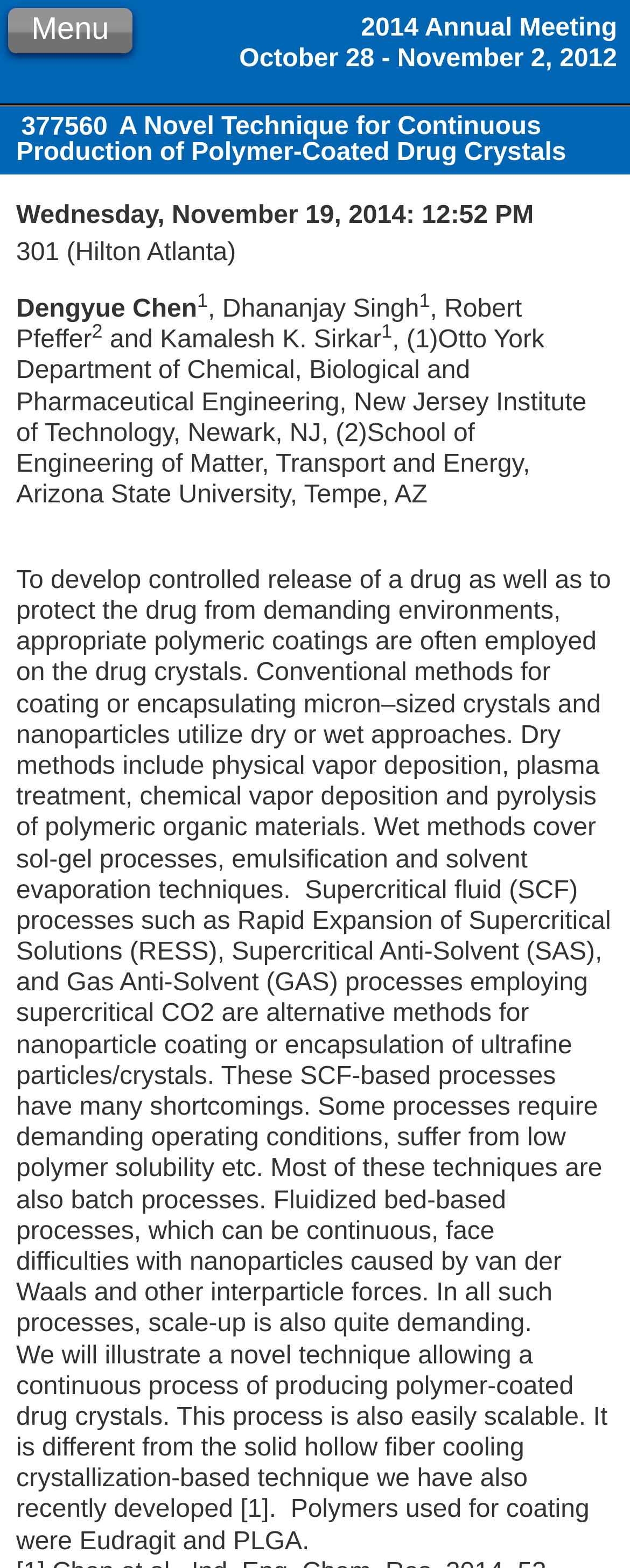Please extract and provide the main headline of the webpage.

2014 Annual Meeting
October 28 - November 2, 2012